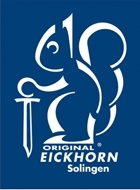Respond with a single word or phrase for the following question: 
What is the city renowned for its blade production?

Solingen